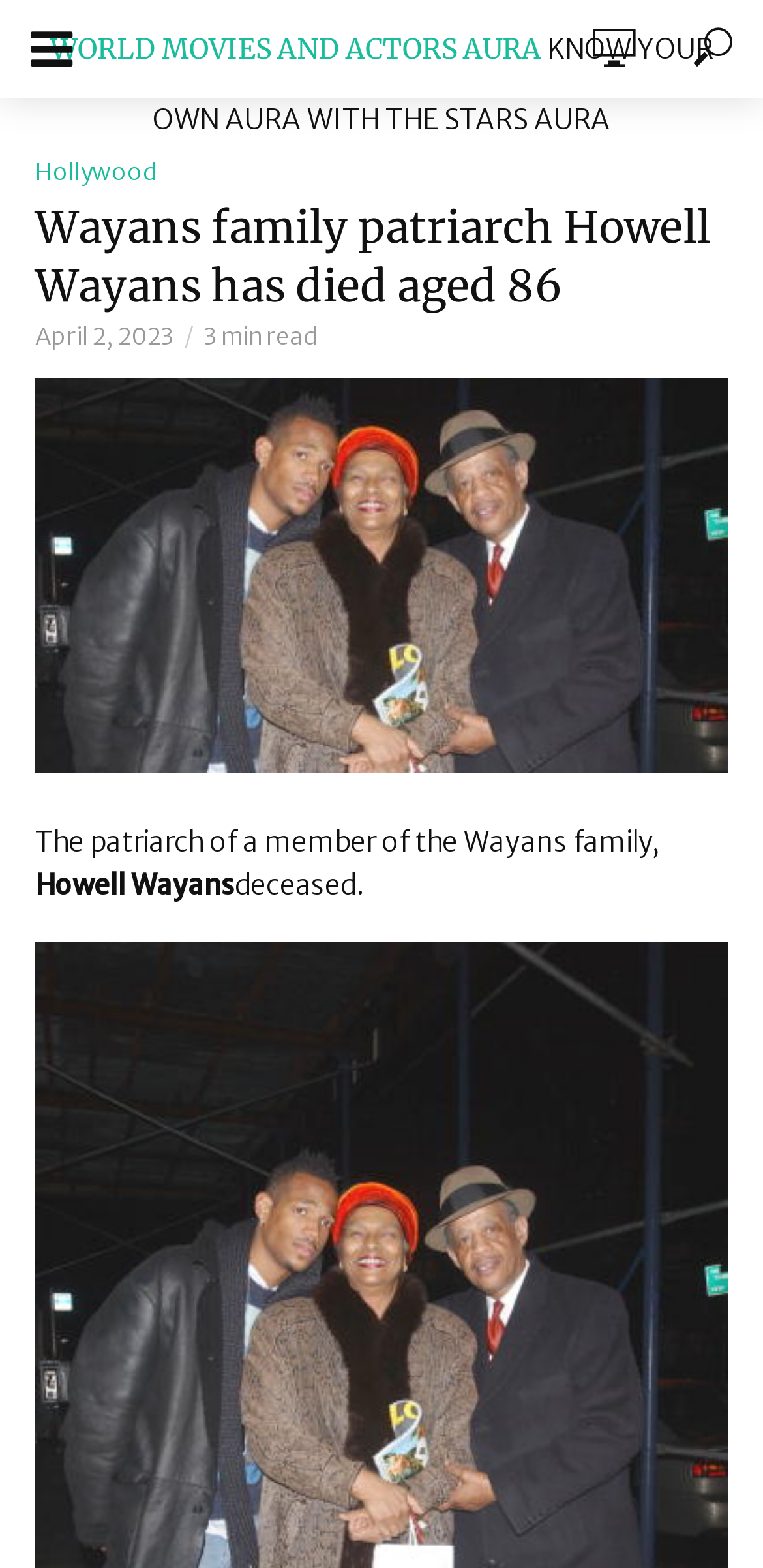Locate the bounding box coordinates of the element you need to click to accomplish the task described by this instruction: "Click on CONTACT US".

[0.0, 0.1, 0.8, 0.147]